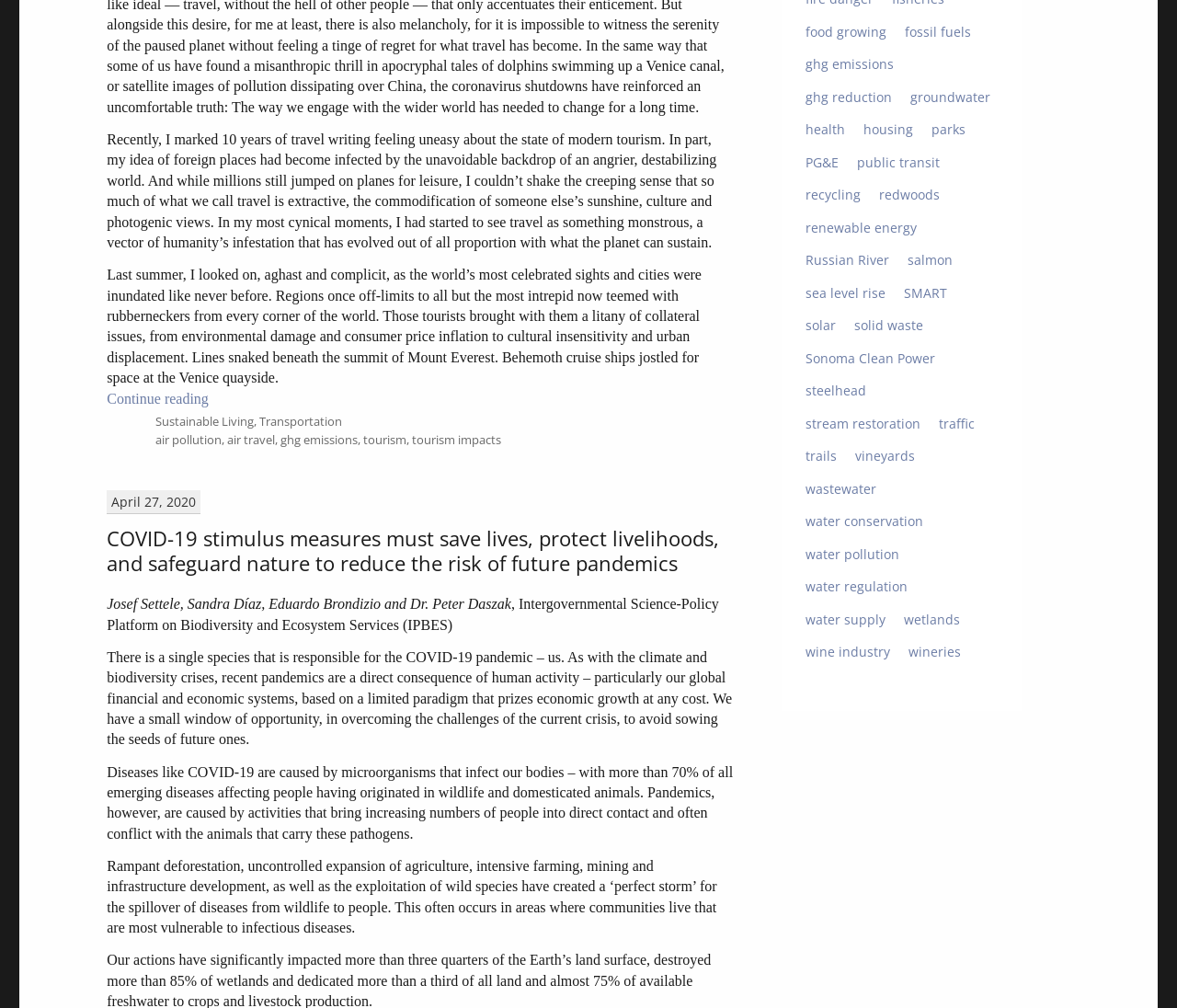Identify the bounding box for the element characterized by the following description: "Sonoma Clean Power".

[0.679, 0.342, 0.8, 0.368]